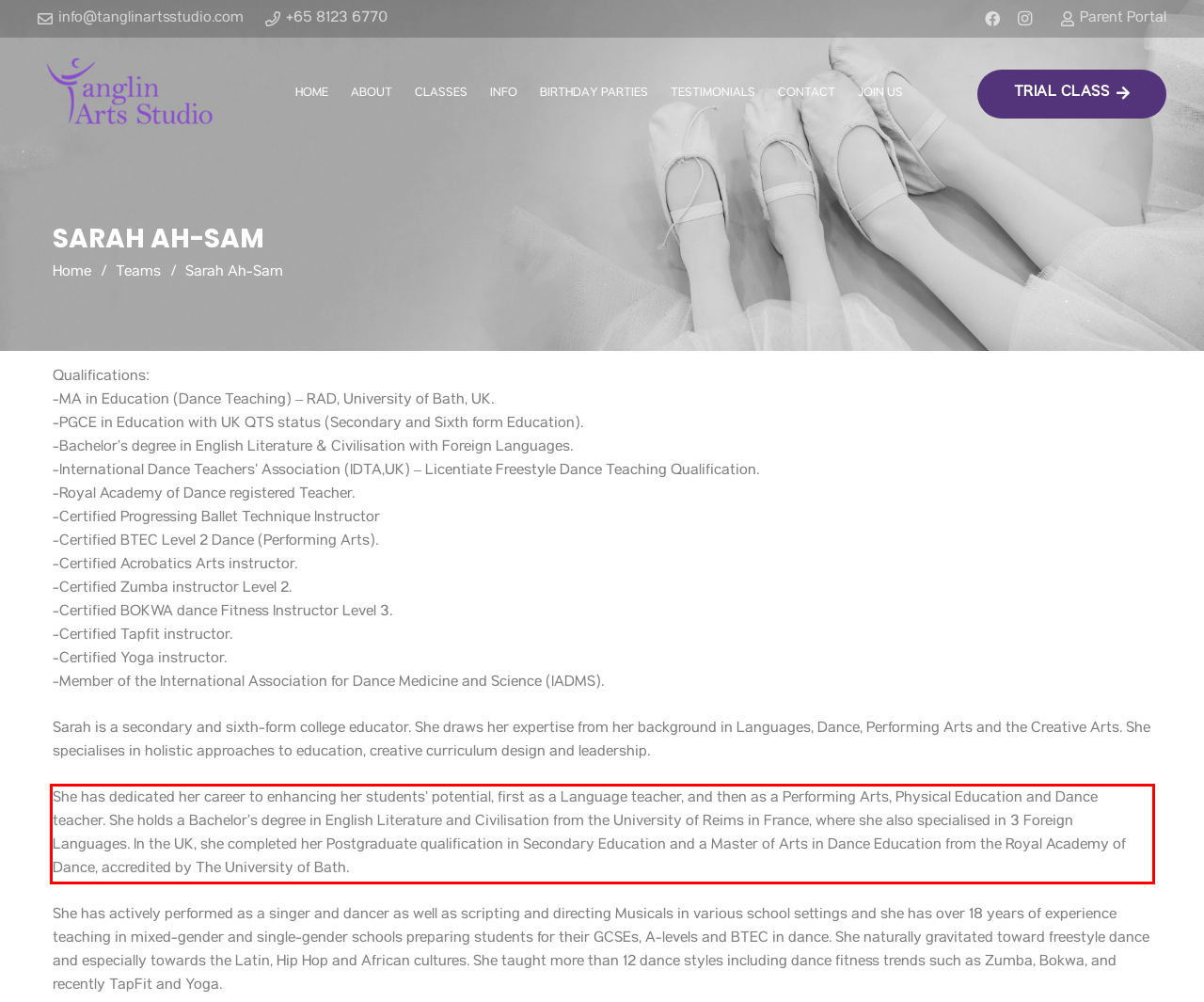Please identify and extract the text content from the UI element encased in a red bounding box on the provided webpage screenshot.

She has dedicated her career to enhancing her students’ potential, first as a Language teacher, and then as a Performing Arts, Physical Education and Dance teacher. She holds a Bachelor’s degree in English Literature and Civilisation from the University of Reims in France, where she also specialised in 3 Foreign Languages. In the UK, she completed her Postgraduate qualification in Secondary Education and a Master of Arts in Dance Education from the Royal Academy of Dance, accredited by The University of Bath.